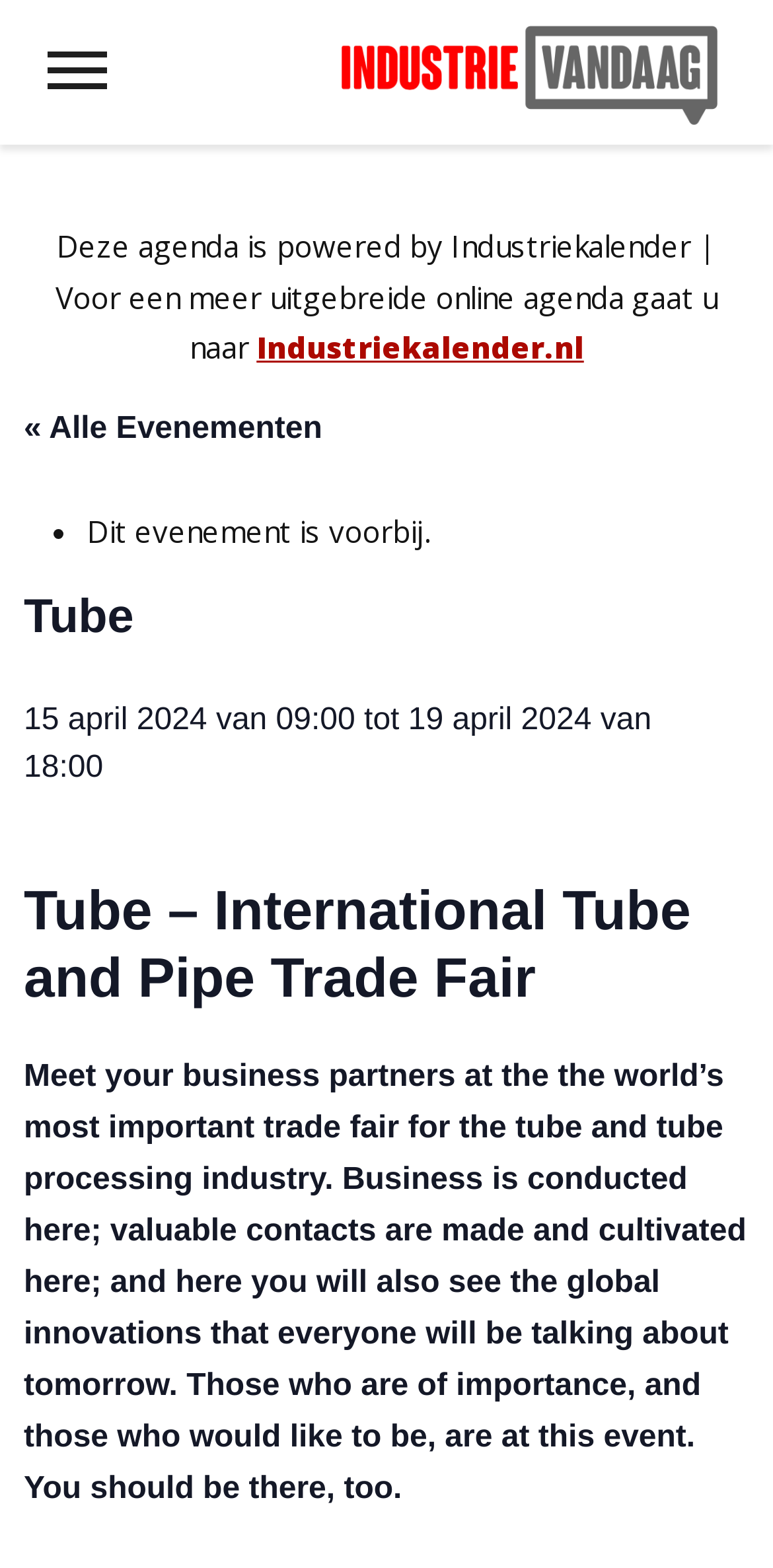Given the description of the UI element: "« Alle Evenementen", predict the bounding box coordinates in the form of [left, top, right, bottom], with each value being a float between 0 and 1.

[0.031, 0.262, 0.417, 0.284]